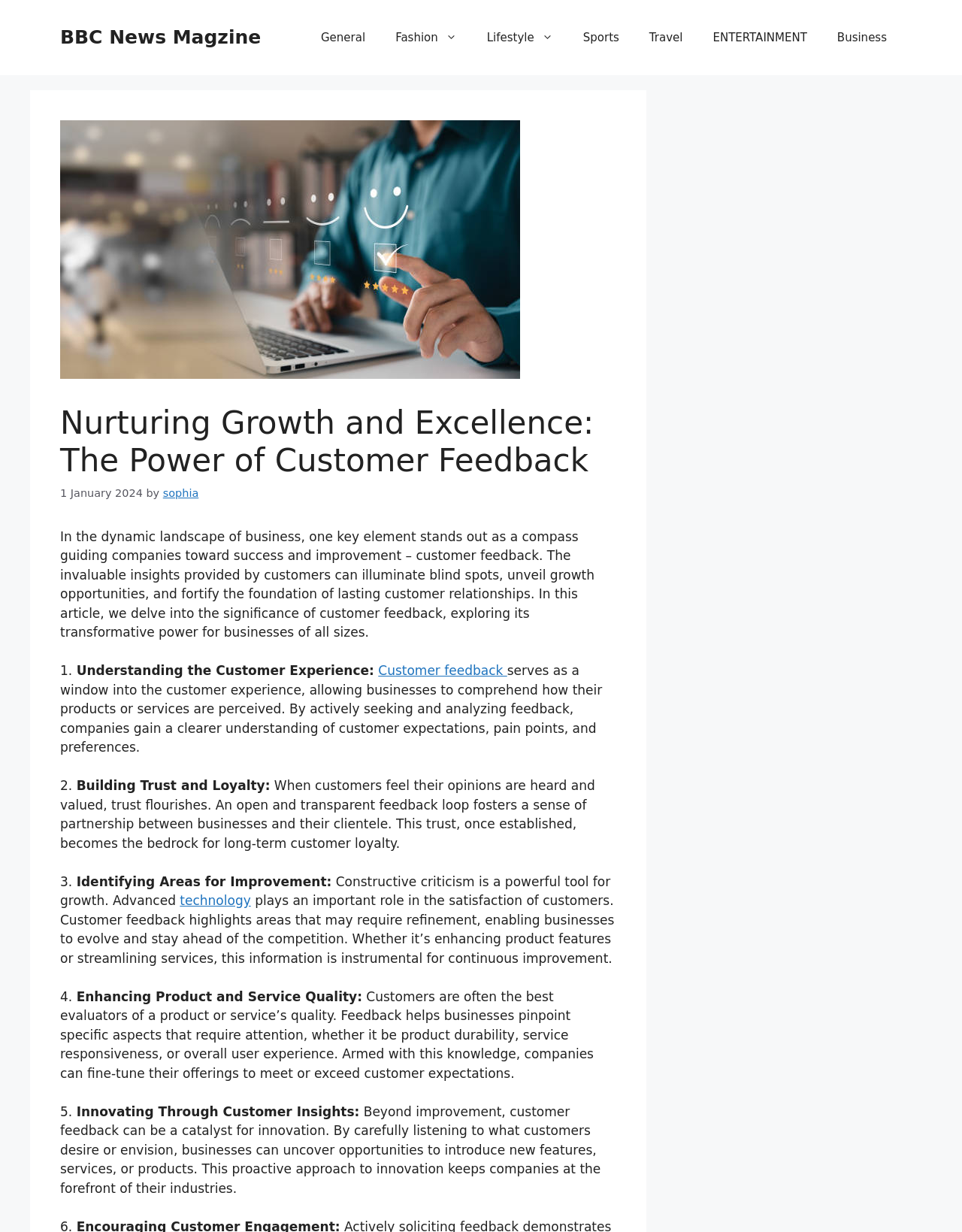Examine the image and give a thorough answer to the following question:
Who is the author of the article?

I found the author's name by looking at the header section of the article, where it says 'by sophia'.